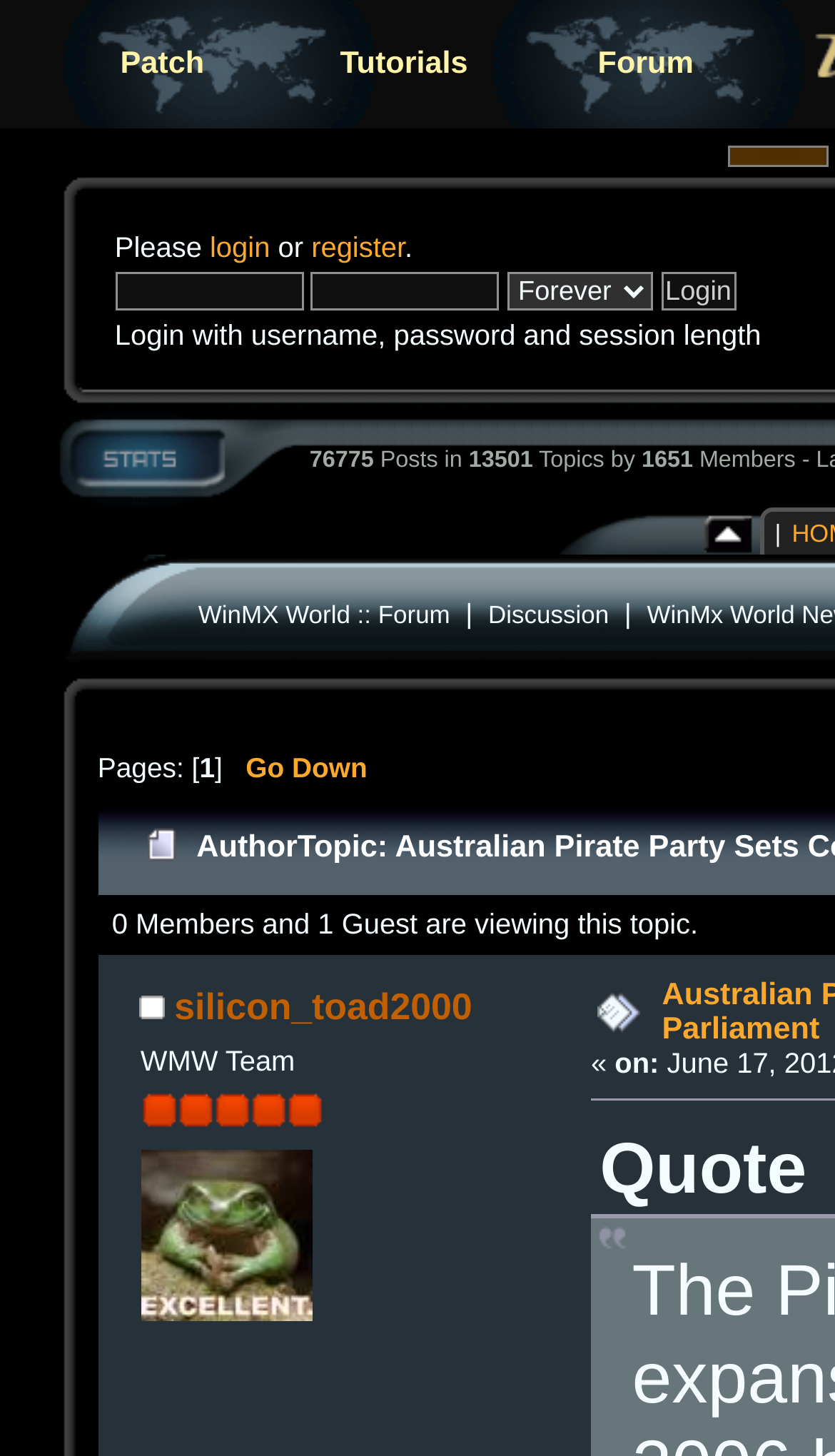For the following element description, predict the bounding box coordinates in the format (top-left x, top-left y, bottom-right x, bottom-right y). All values should be floating point numbers between 0 and 1. Description: name="options[theme_color]" value="brown"

[0.872, 0.1, 0.992, 0.115]